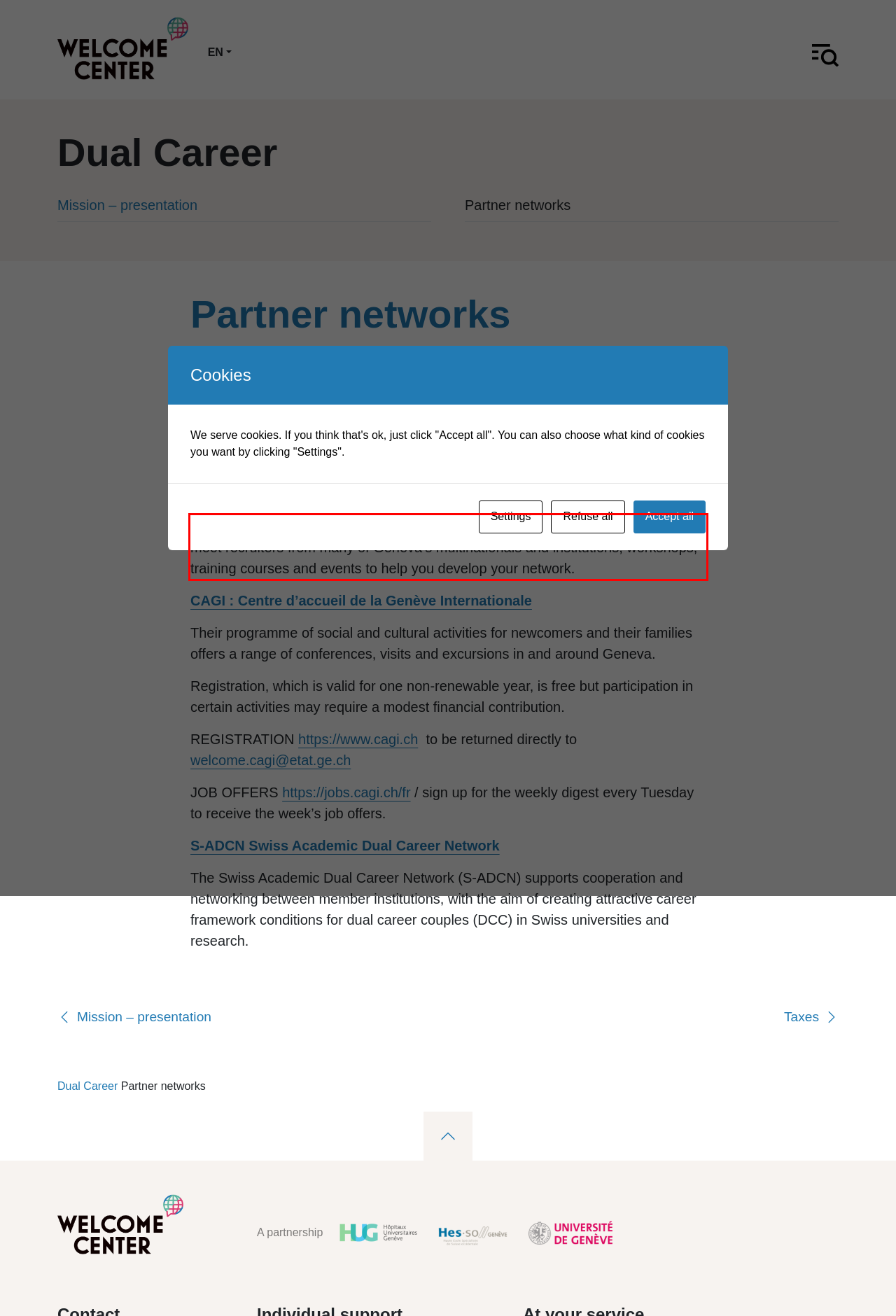Analyze the webpage screenshot and use OCR to recognize the text content in the red bounding box.

IDCN offers a network of connections throughout the region, the opportunity to meet recruiters from many of Geneva’s multinationals and institutions, workshops, training courses and events to help you develop your network.